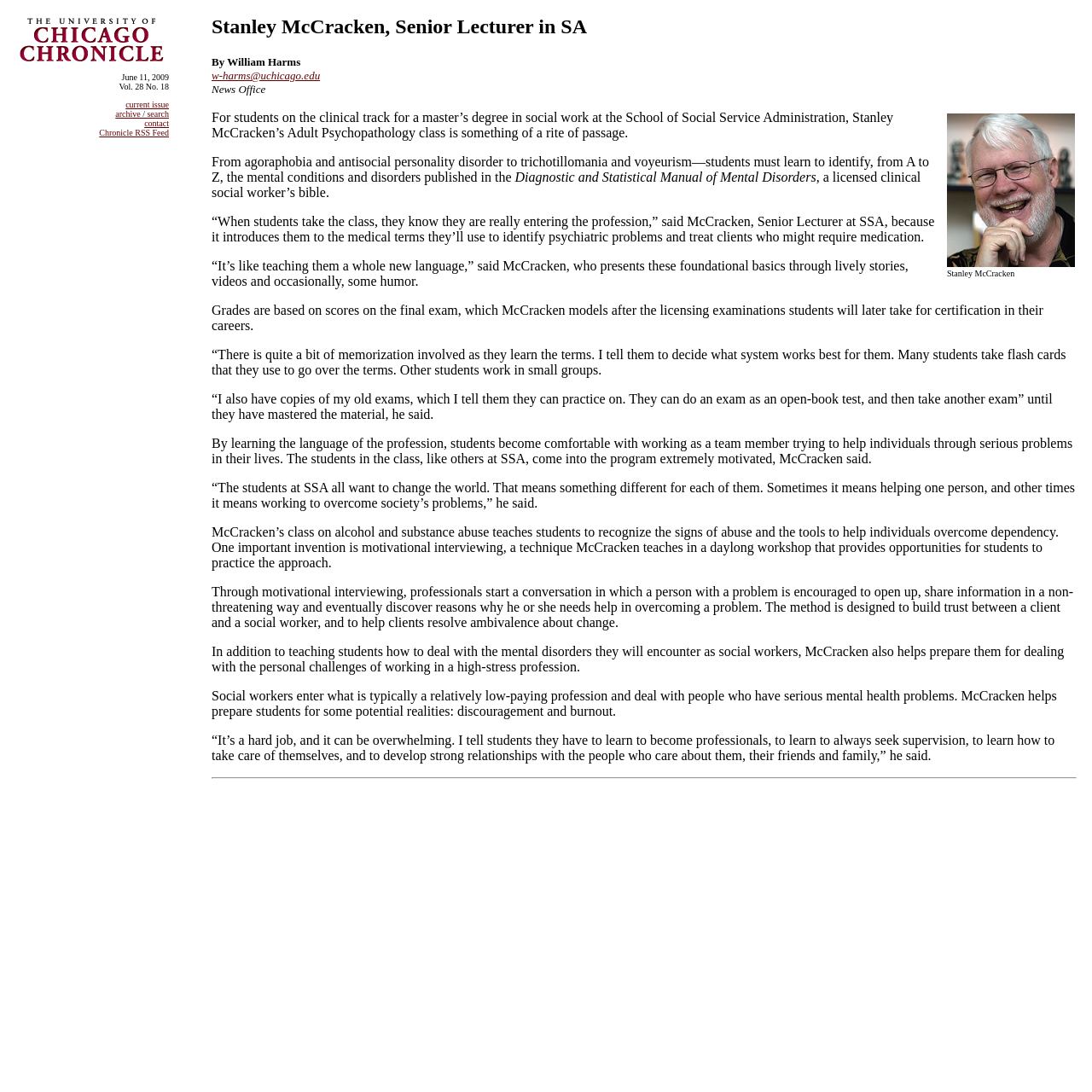Write an extensive caption that covers every aspect of the webpage.

The webpage is about Stanley McCracken, a Senior Lecturer in Social Administration. At the top, there is a header section with a link to "Chronicle" and a navigation menu with links to "current issue", "archive / search", "contact", and "Chronicle RSS Feed". 

Below the header section, there is a main content area with a heading "Stanley McCracken, Senior Lecturer in SA" and a brief description of him. The main content is divided into two columns. The left column contains a photo of Stanley McCracken, while the right column has a lengthy article about him. 

The article describes Stanley McCracken's teaching style and his classes, including Adult Psychopathology and alcohol and substance abuse. It explains how he prepares students for their future careers as social workers, teaching them to identify mental conditions and disorders, and how to deal with the personal challenges of working in a high-stress profession. The article also quotes McCracken's advice to students, emphasizing the importance of seeking supervision, taking care of themselves, and developing strong relationships with friends and family.